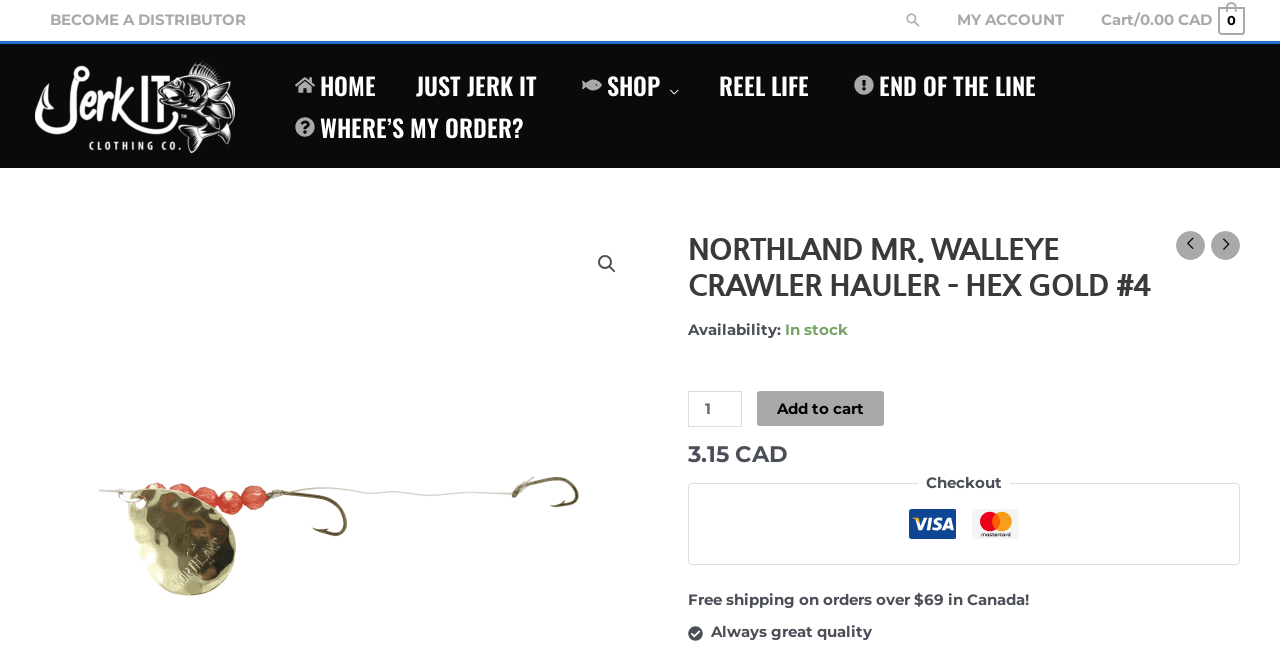Give an in-depth explanation of the webpage layout and content.

This webpage is about a product called Northland Mr. Walleye Crawler Hauler - Hex Gold #4, which is a fishing-related item. At the top of the page, there is a navigation bar with links to "Become a Distributor", "My Account", and a search icon. On the top right, there is a shopping cart icon with a "0.00 CAD" label.

Below the navigation bar, there is a logo of "JERK IT FISHING COMPANY" with a link to the company's homepage. Next to the logo, there is a primary navigation menu with links to "HOME", "JUST JERK IT", "SHOP", "REEL LIFE", "END OF THE LINE", and "WHERE'S MY ORDER?".

The main content of the page is about the product, with a heading that displays the product name. Below the heading, there is information about the product's availability, which is "In stock". There is also a quantity selector and an "Add to cart" button. The product's price is displayed as "3.15 CAD".

On the right side of the product information, there is a "Checkout" section with two images. Below the product information, there is a promotional message that says "Free shipping on orders over $69 in Canada!". There is also a small image and a testimonial that says "Always great quality".